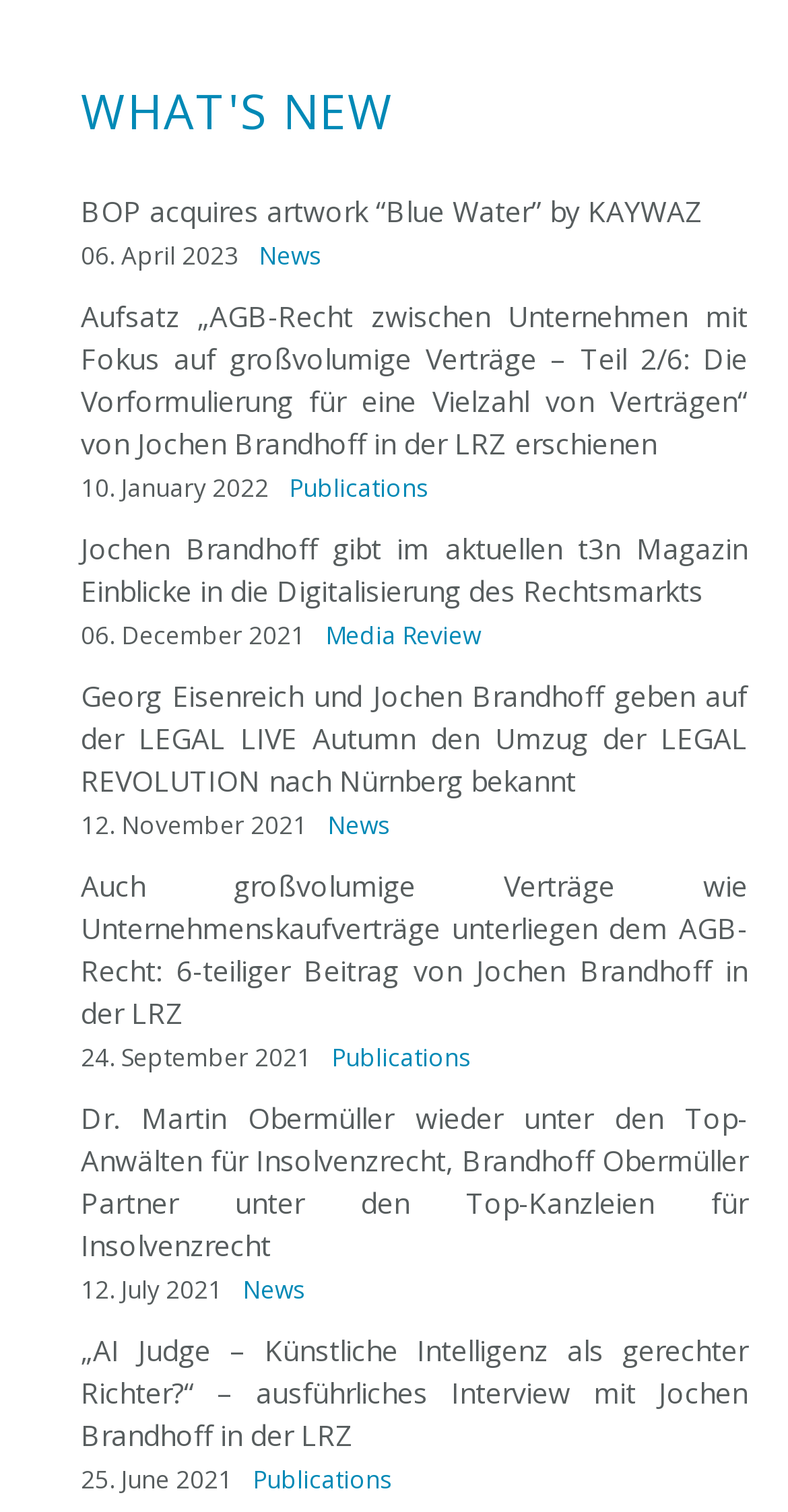Kindly provide the bounding box coordinates of the section you need to click on to fulfill the given instruction: "View publications by Jochen Brandhoff".

[0.367, 0.311, 0.544, 0.333]